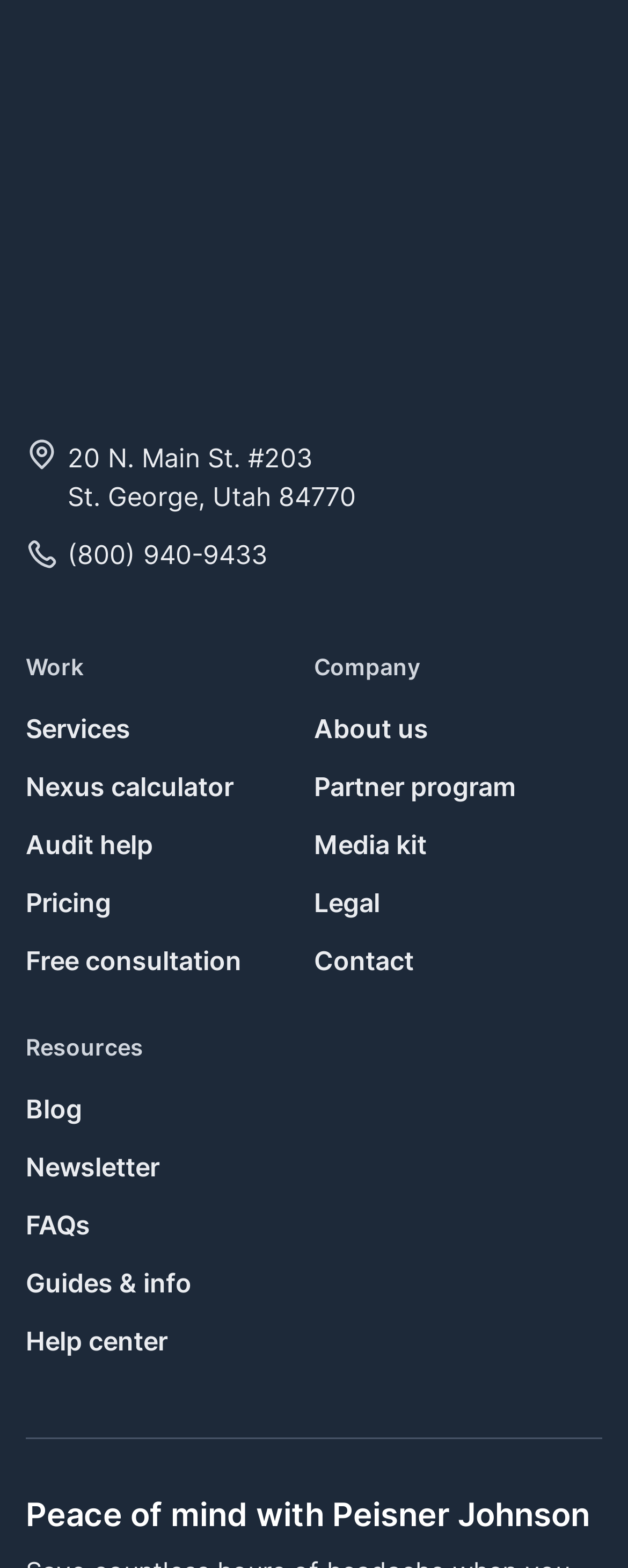What is the main topic of the webpage?
Kindly answer the question with as much detail as you can.

I inferred the main topic of the webpage by looking at the various links and sections on the webpage, such as 'Services', 'Nexus calculator', 'Audit help', and 'Pricing', which suggest that the webpage is related to accounting services.